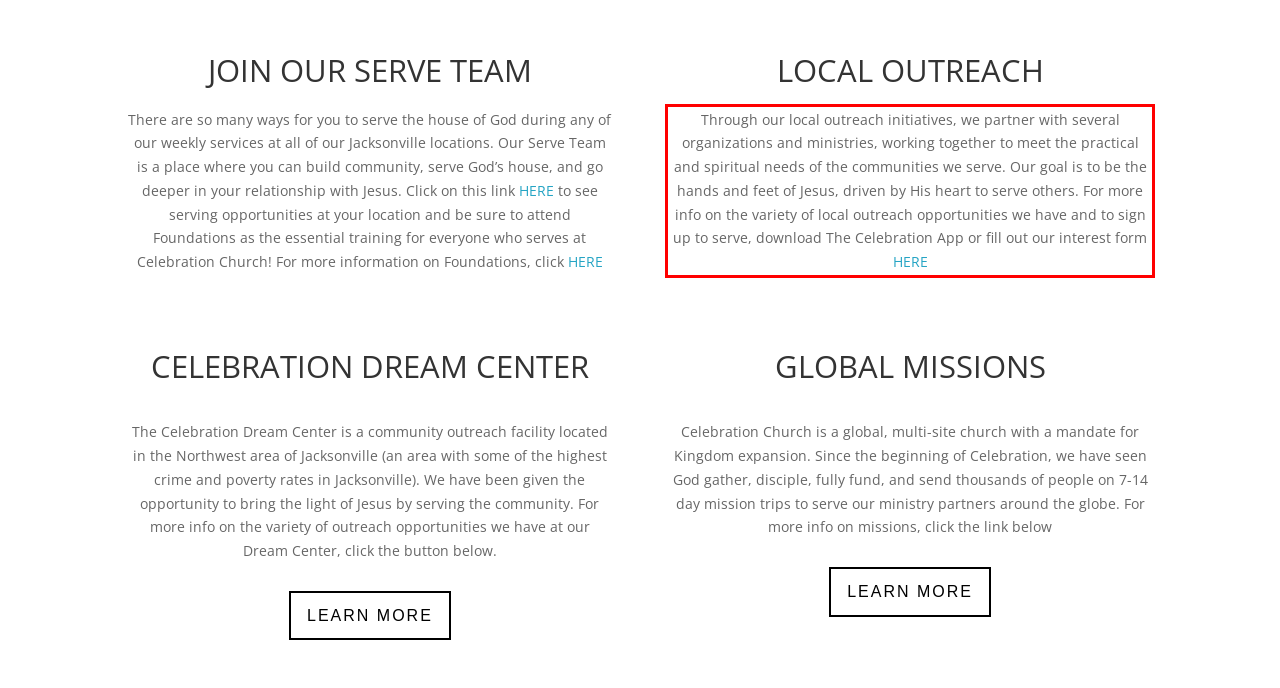Inspect the webpage screenshot that has a red bounding box and use OCR technology to read and display the text inside the red bounding box.

Through our local outreach initiatives, we partner with several organizations and ministries, working together to meet the practical and spiritual needs of the communities we serve. Our goal is to be the hands and feet of Jesus, driven by His heart to serve others. For more info on the variety of local outreach opportunities we have and to sign up to serve, download The Celebration App or fill out our interest form HERE